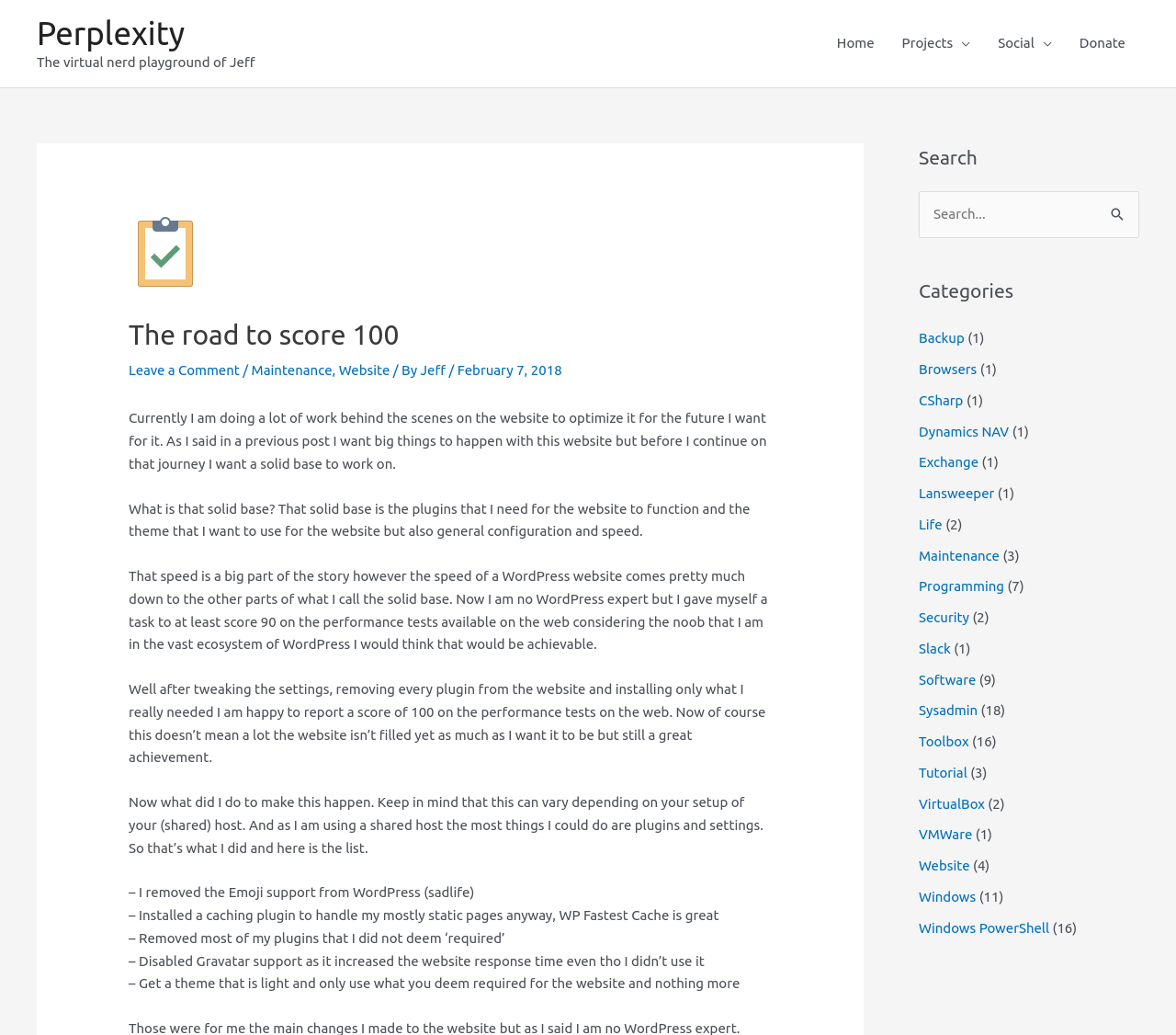Locate the coordinates of the bounding box for the clickable region that fulfills this instruction: "Click on the 'Geography' link".

None